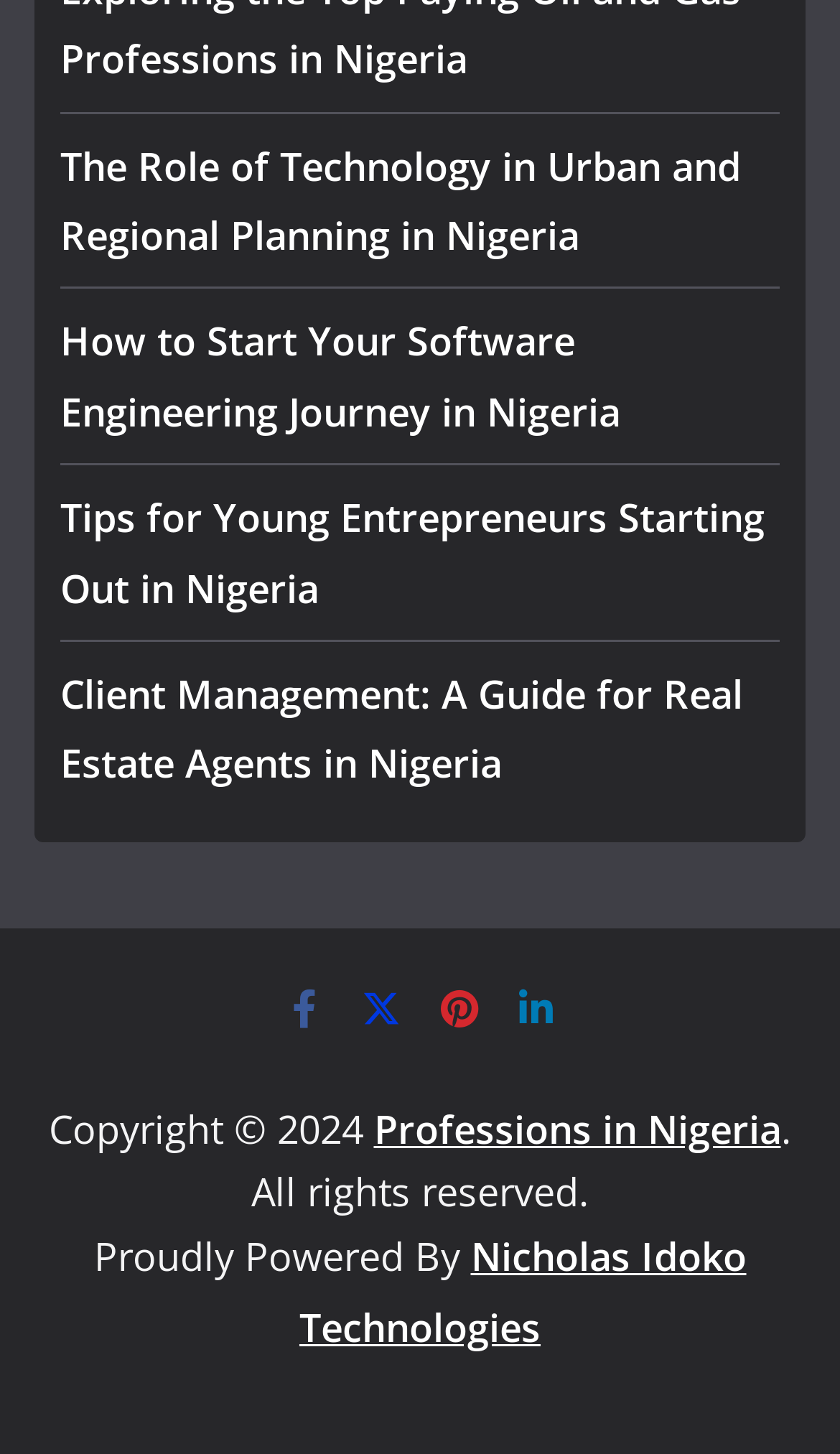Identify the bounding box coordinates of the region I need to click to complete this instruction: "Click on News".

None